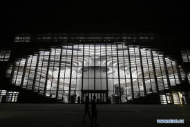Give a succinct answer to this question in a single word or phrase: 
What is visible through the glass windows?

Well-lit interior